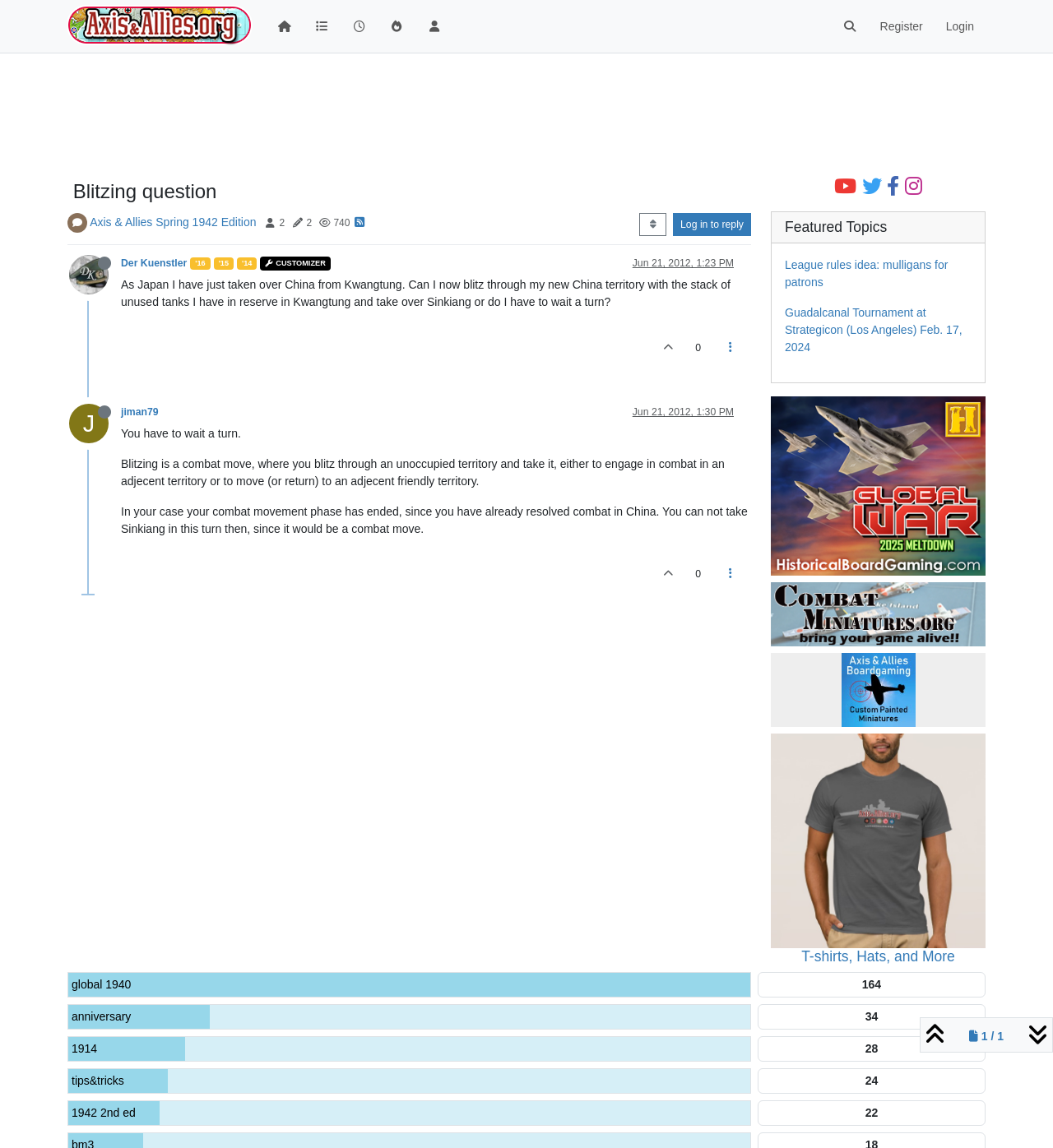What is the name of the forum?
Provide a well-explained and detailed answer to the question.

The name of the forum can be found at the top left corner of the webpage, where it says 'Axis & Allies.org Forums' in a link format.